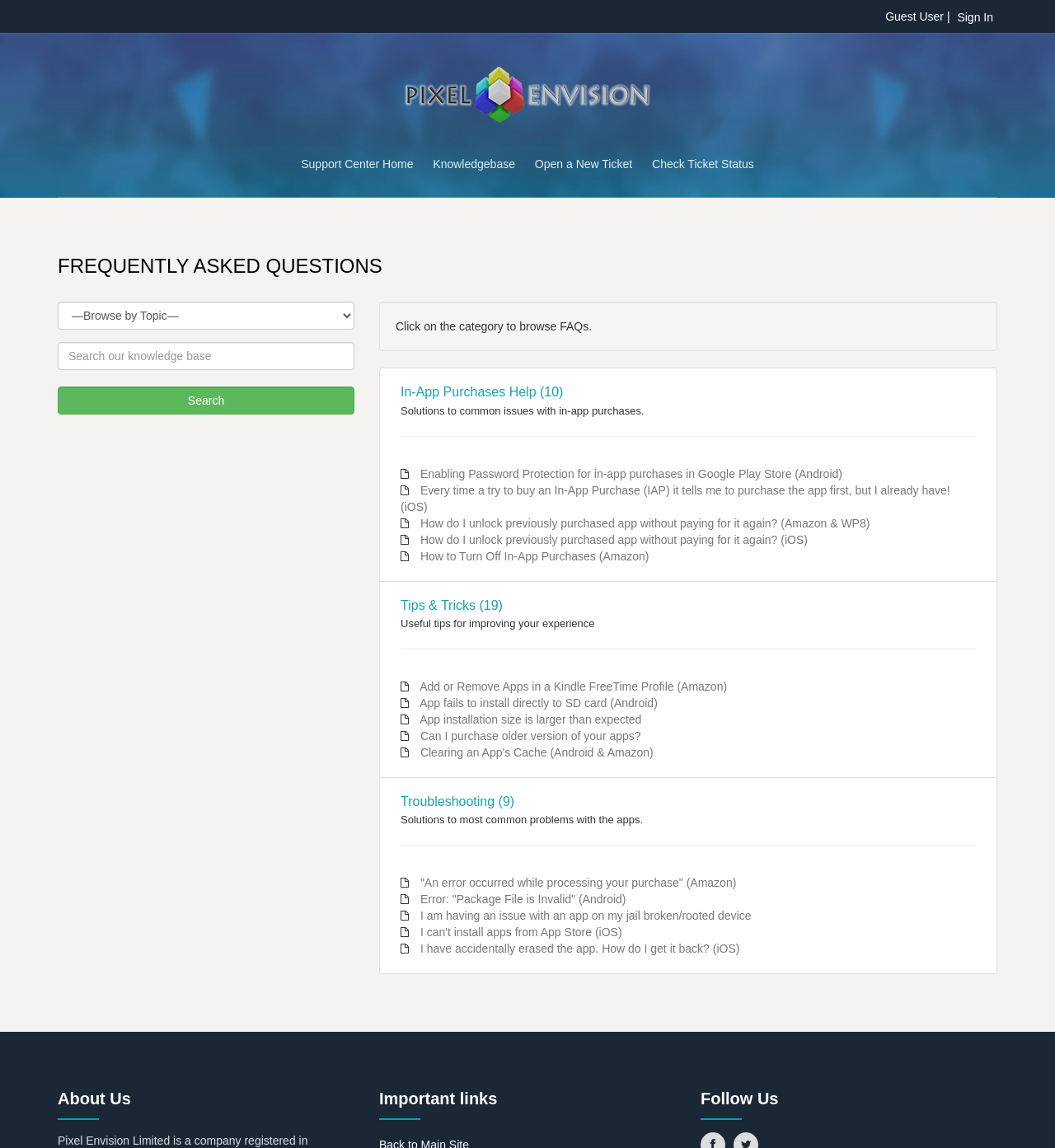Please identify the bounding box coordinates of where to click in order to follow the instruction: "Search the knowledge base".

[0.055, 0.337, 0.336, 0.361]